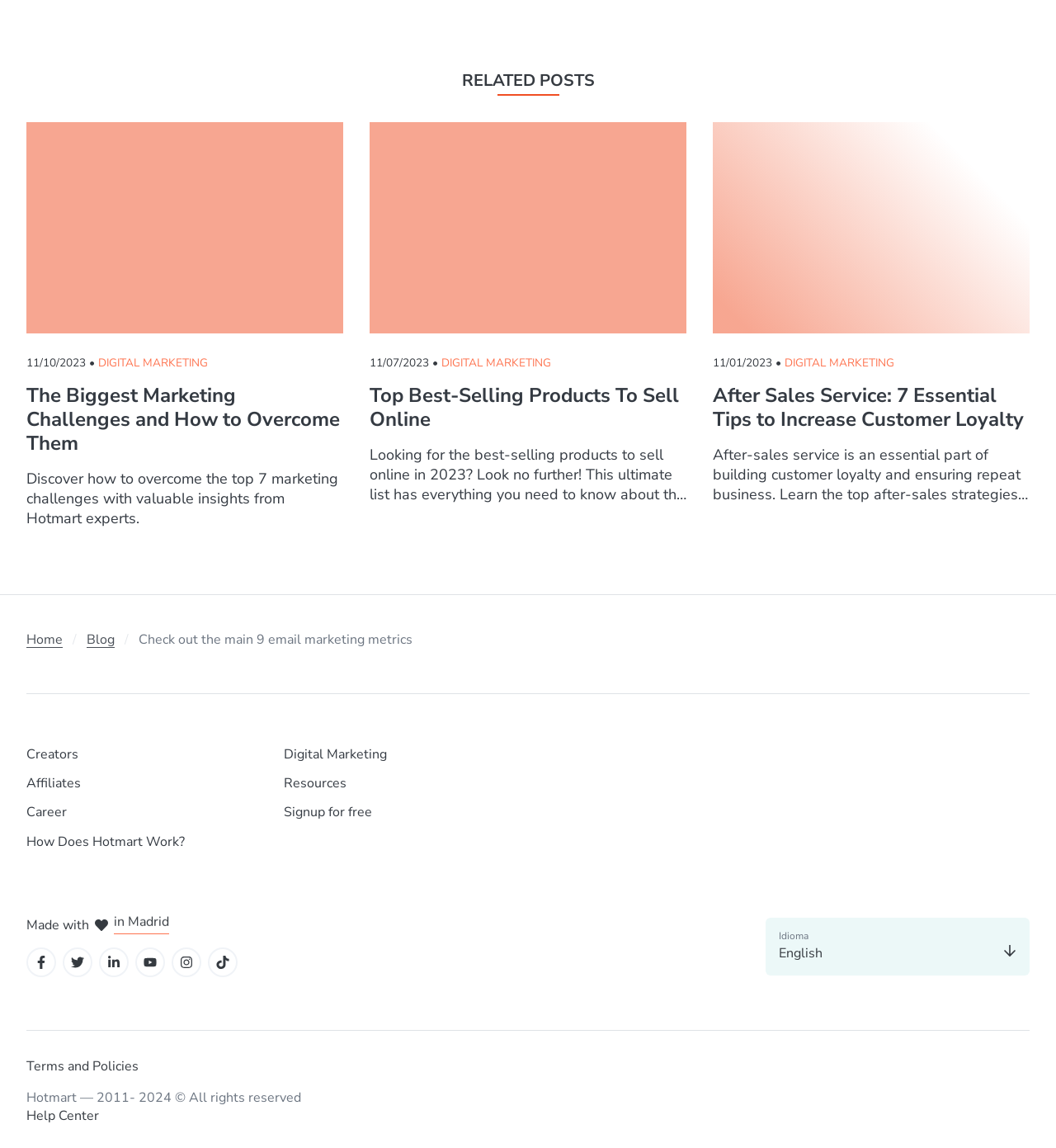Pinpoint the bounding box coordinates of the clickable element needed to complete the instruction: "Learn about 'Digital Marketing'". The coordinates should be provided as four float numbers between 0 and 1: [left, top, right, bottom].

[0.269, 0.649, 0.366, 0.665]